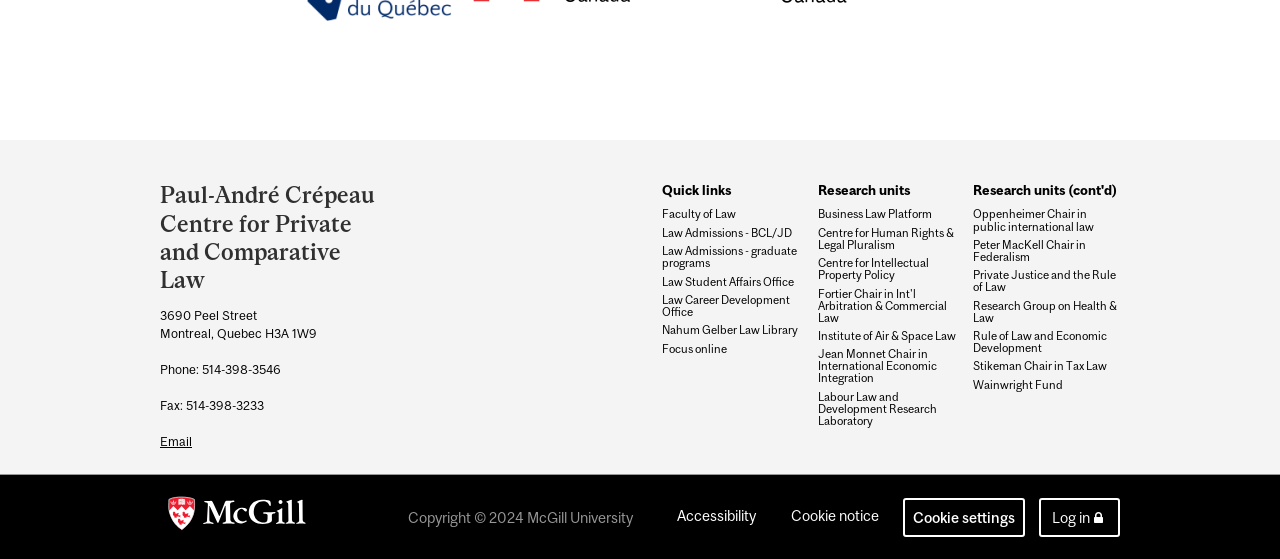Determine the bounding box coordinates of the area to click in order to meet this instruction: "Visit the Faculty of Law".

[0.517, 0.373, 0.632, 0.394]